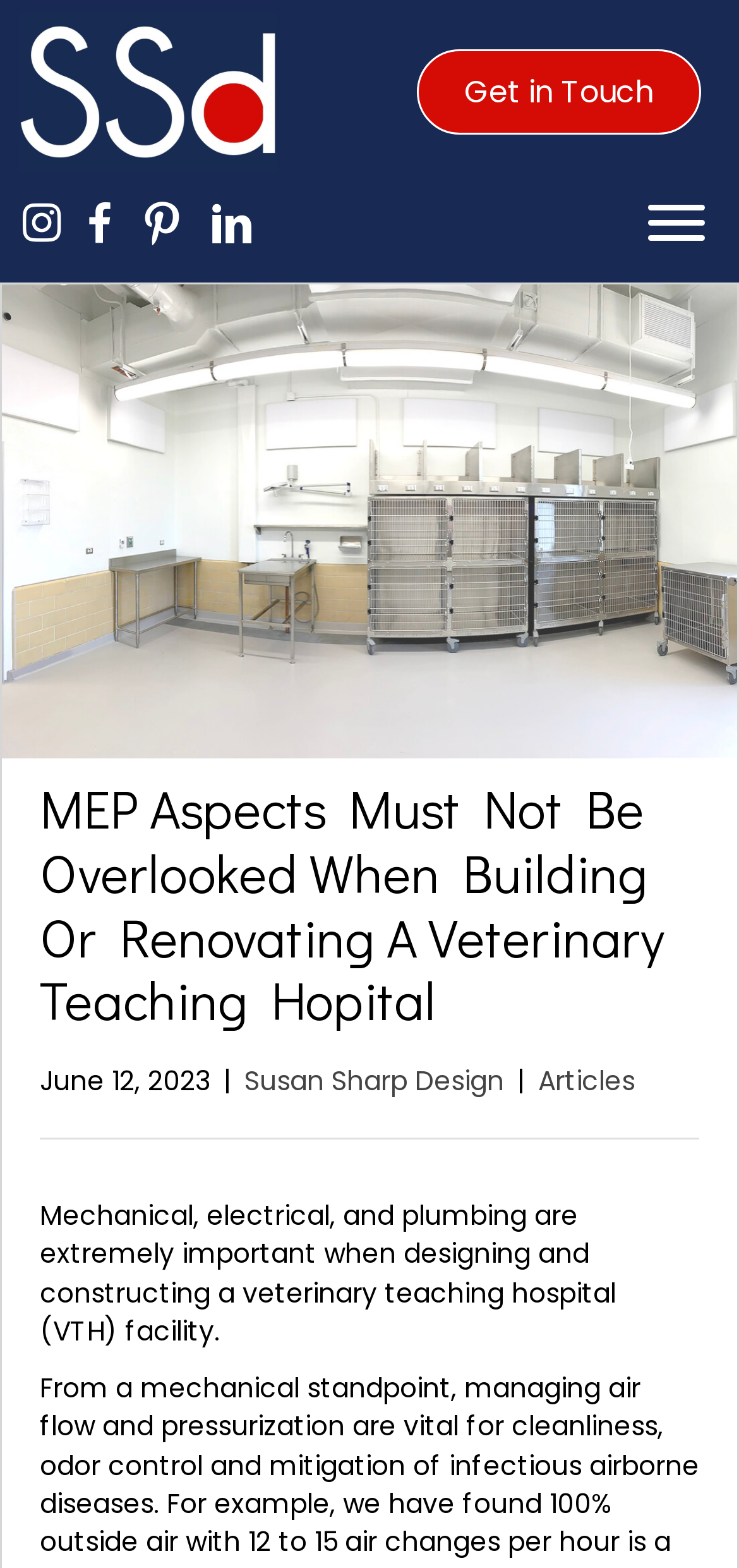Give a complete and precise description of the webpage's appearance.

The webpage appears to be an article or blog post discussing the importance of mechanical, electrical, and plumbing (MEP) aspects in designing and constructing a veterinary teaching hospital facility. 

At the top left of the page, there is a logo with a blue background and a red and white design. Below the logo, there is a heading that reads "MEP Aspects Must Not Be Overlooked When Building Or Renovating A Veterinary Teaching Hopital". 

To the right of the logo, there are several links, including "Get in Touch" and a button labeled "Menu". 

Below the heading, there is a date "June 12, 2023" followed by a vertical line and then the text "Susan Sharp Design". Further to the right, there is another link labeled "Articles". 

The main content of the page starts below these elements, with a paragraph of text that summarizes the importance of MEP aspects in veterinary teaching hospital facilities.